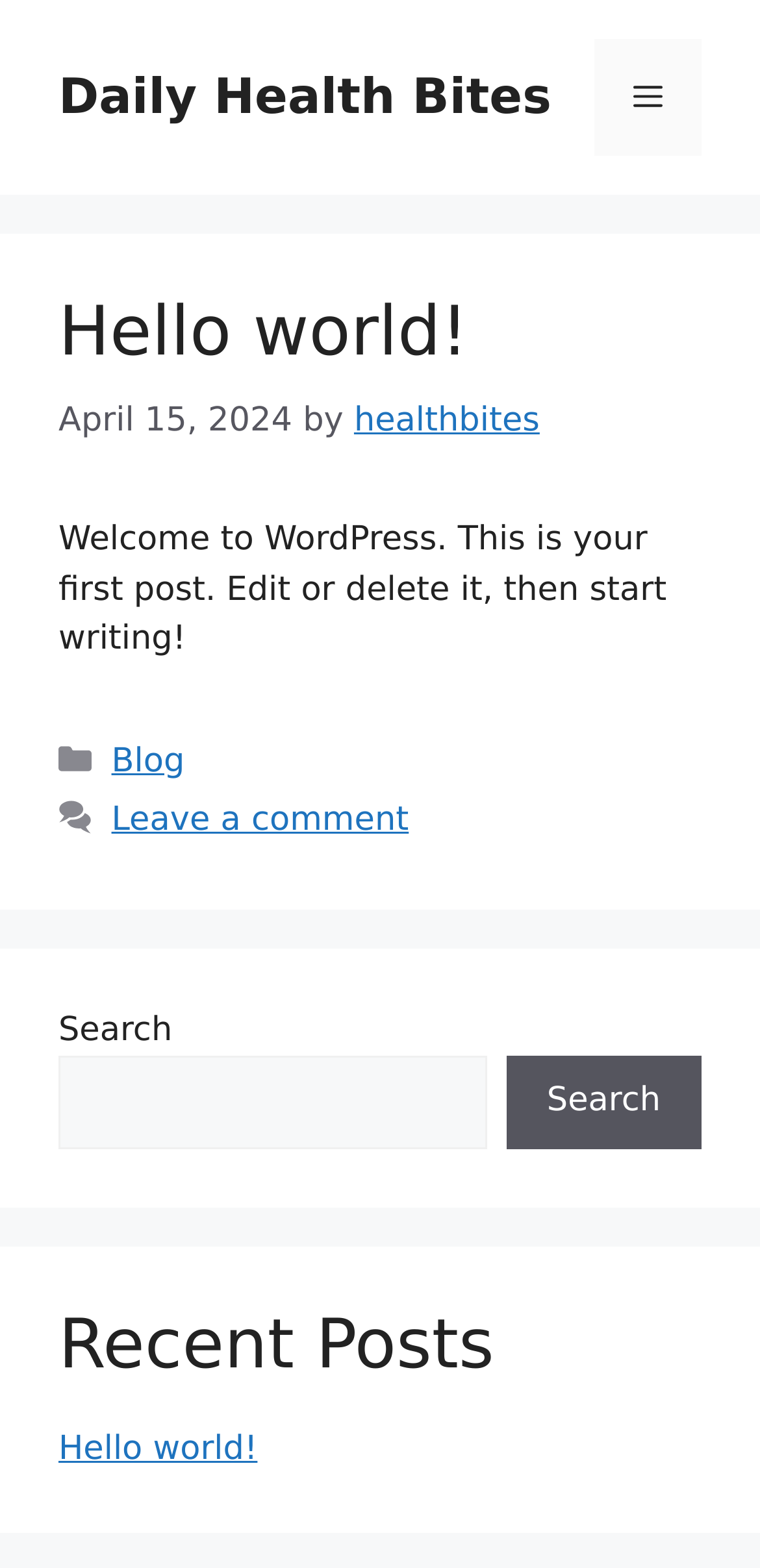Find the bounding box coordinates for the area that must be clicked to perform this action: "Click the 'Menu' button".

[0.782, 0.025, 0.923, 0.099]